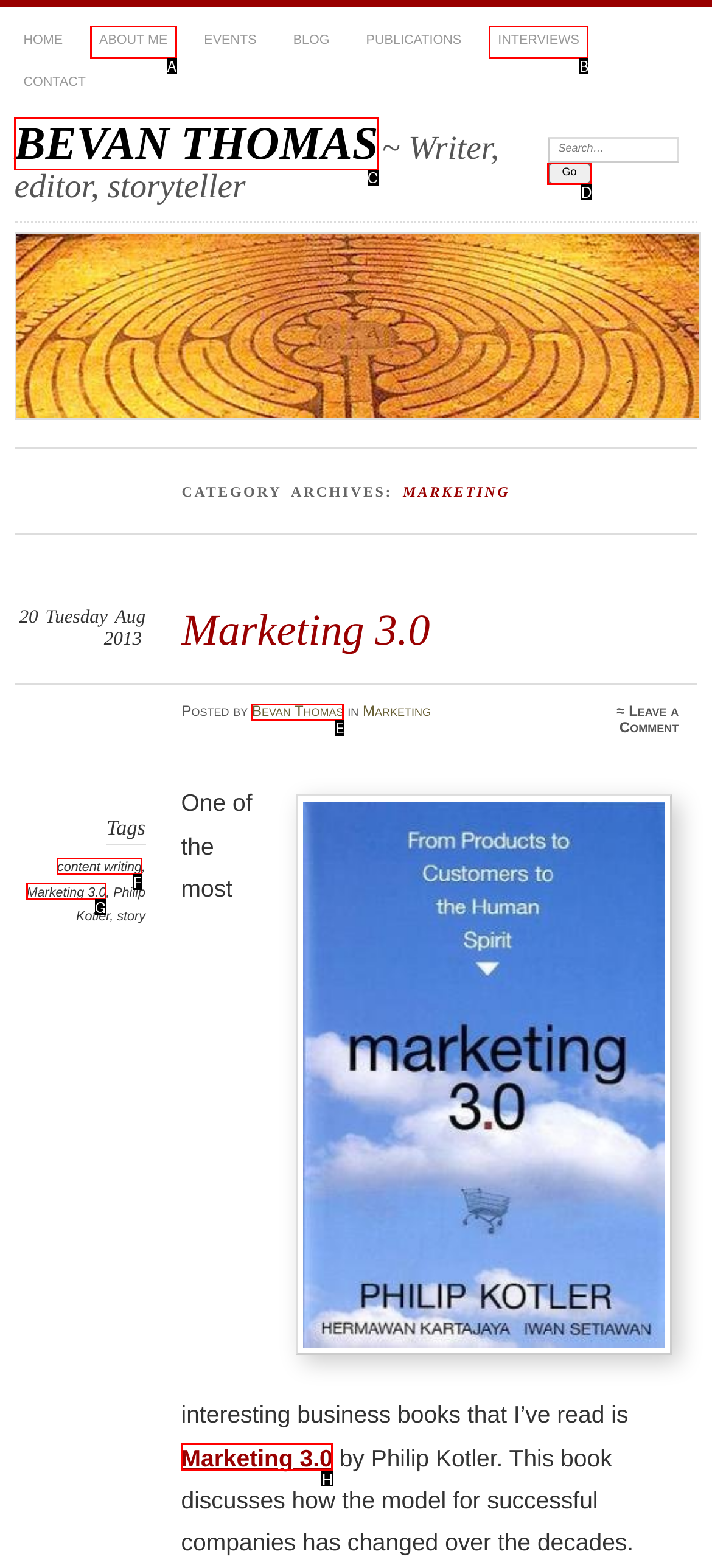Select the letter of the HTML element that best fits the description: About Me
Answer with the corresponding letter from the provided choices.

A